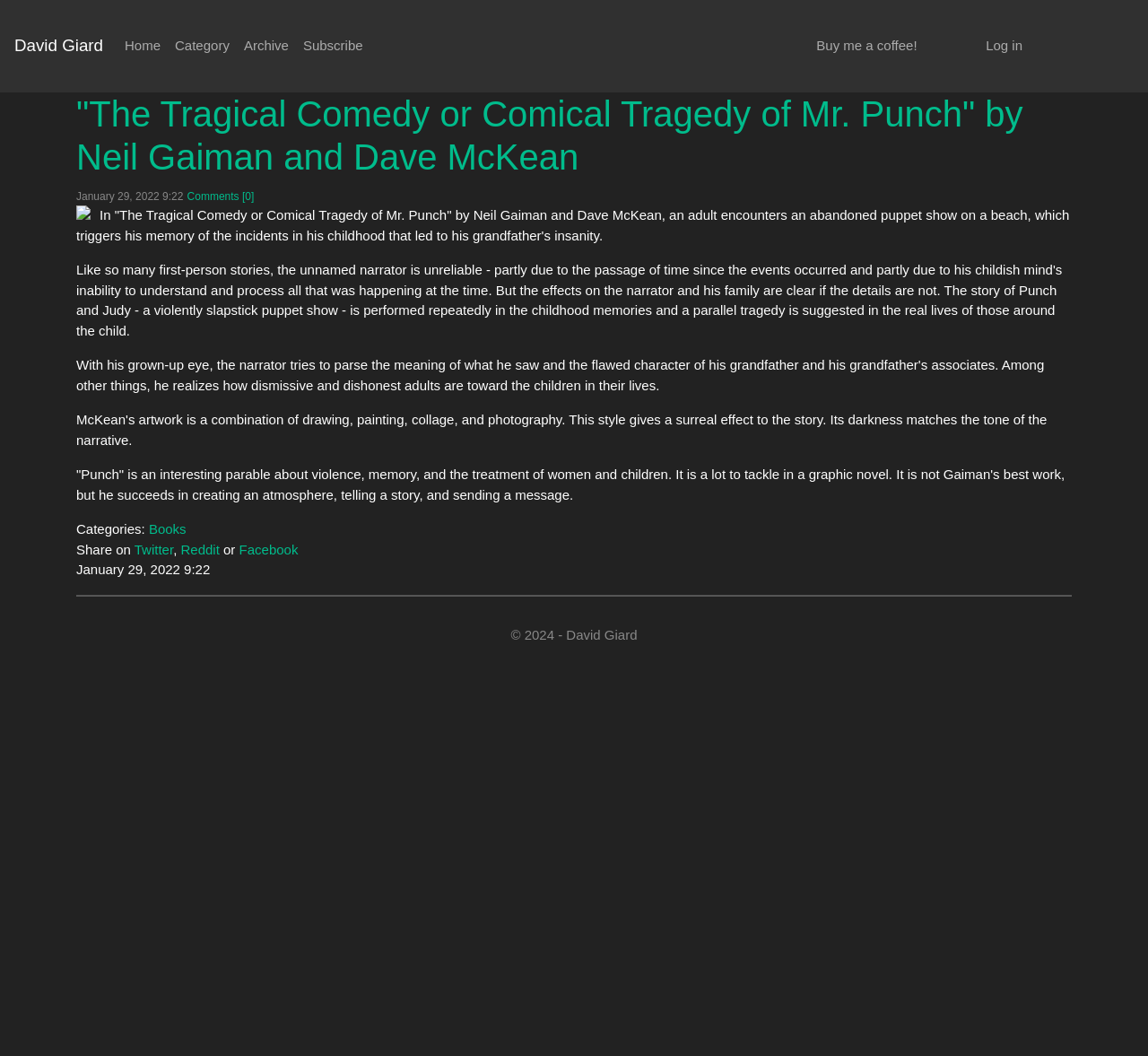Answer the following inquiry with a single word or phrase:
What is the name of the illustrator of the book?

Dave McKean